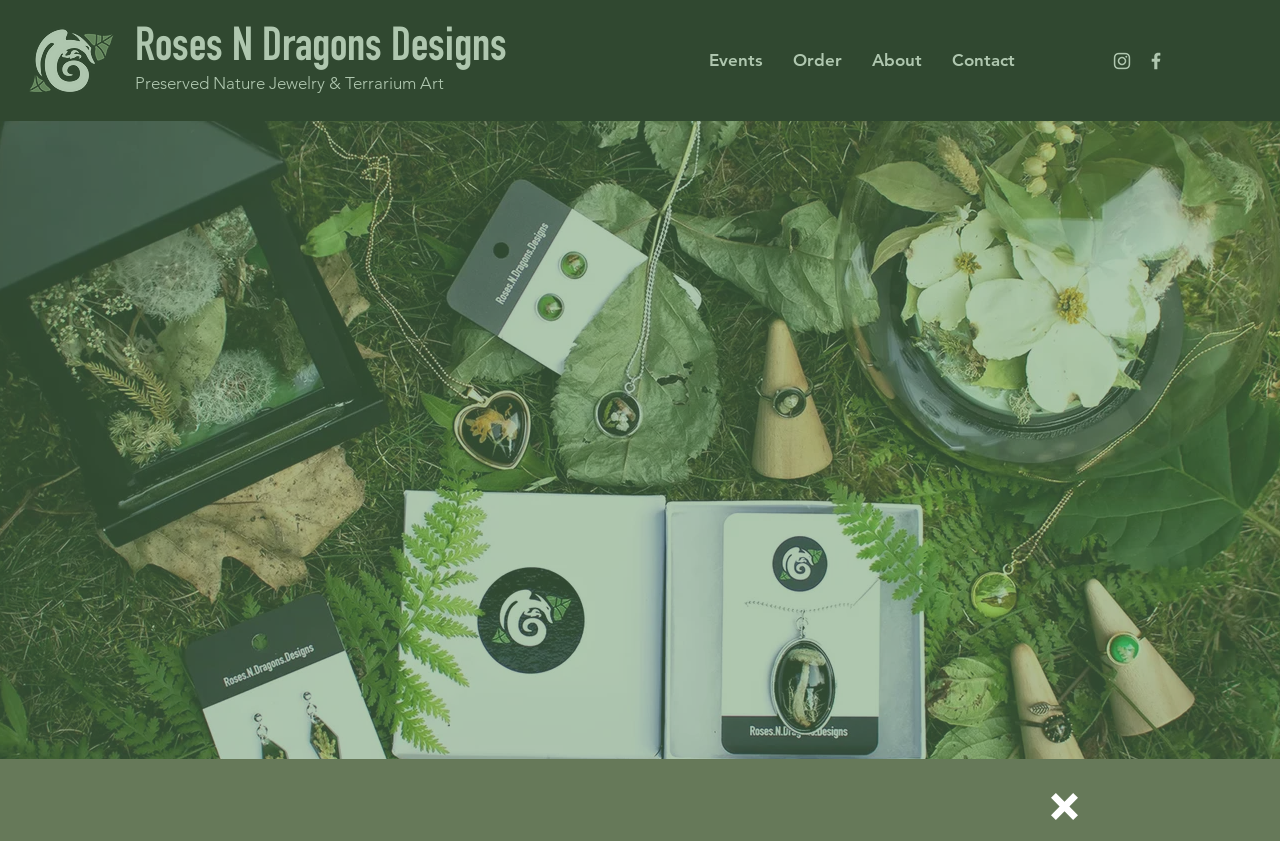Provide a thorough and detailed response to the question by examining the image: 
What type of products does Roses N Dragons Designs produce?

Based on the webpage, I can see that the business produces 'preserved nature jewelry & terrarium art', which is mentioned in the meta description and also appears as a link on the webpage.